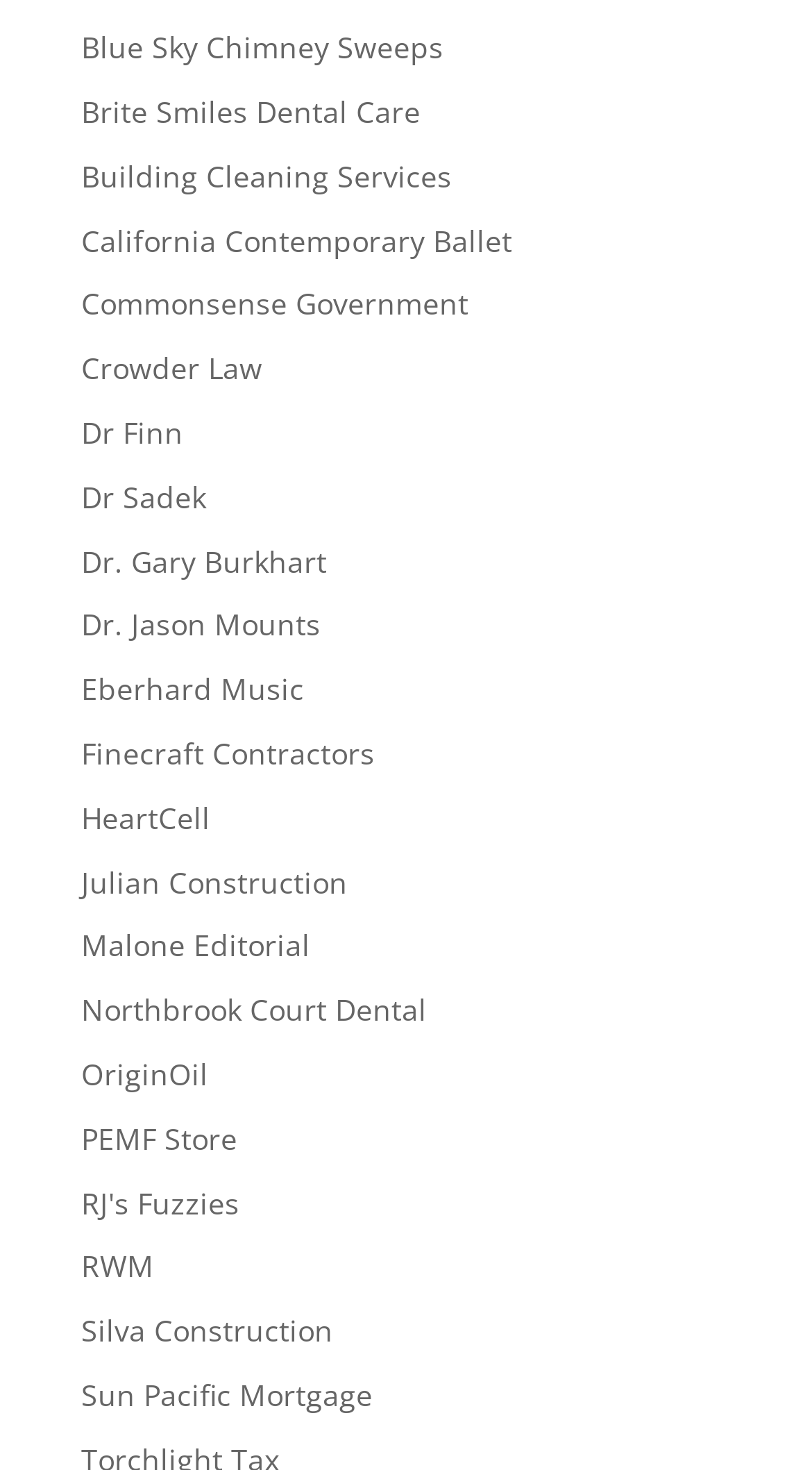Provide a brief response using a word or short phrase to this question:
What is the first link on this webpage?

Blue Sky Chimney Sweeps